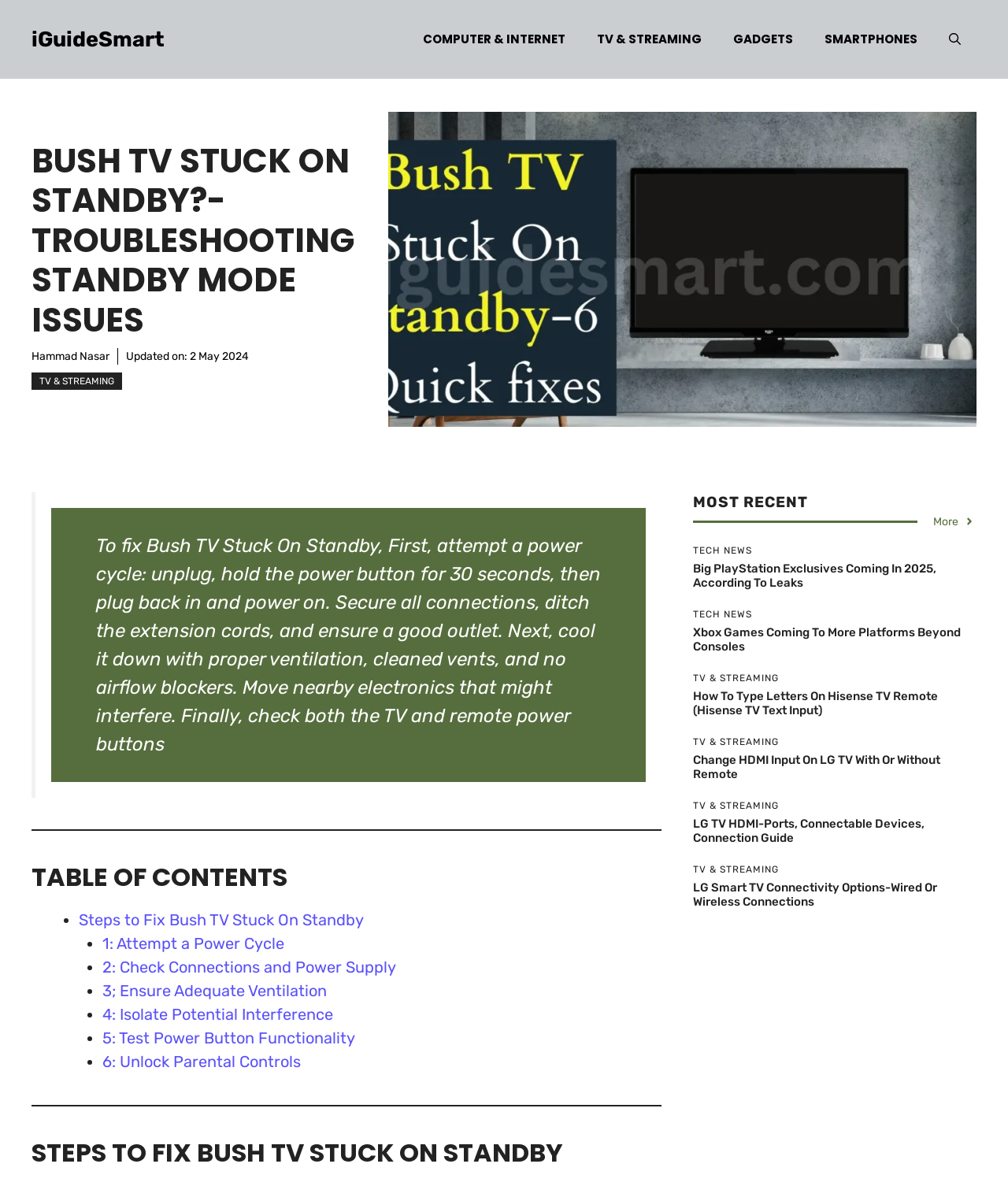Determine the main headline from the webpage and extract its text.

BUSH TV STUCK ON STANDBY?-TROUBLESHOOTING STANDBY MODE ISSUES